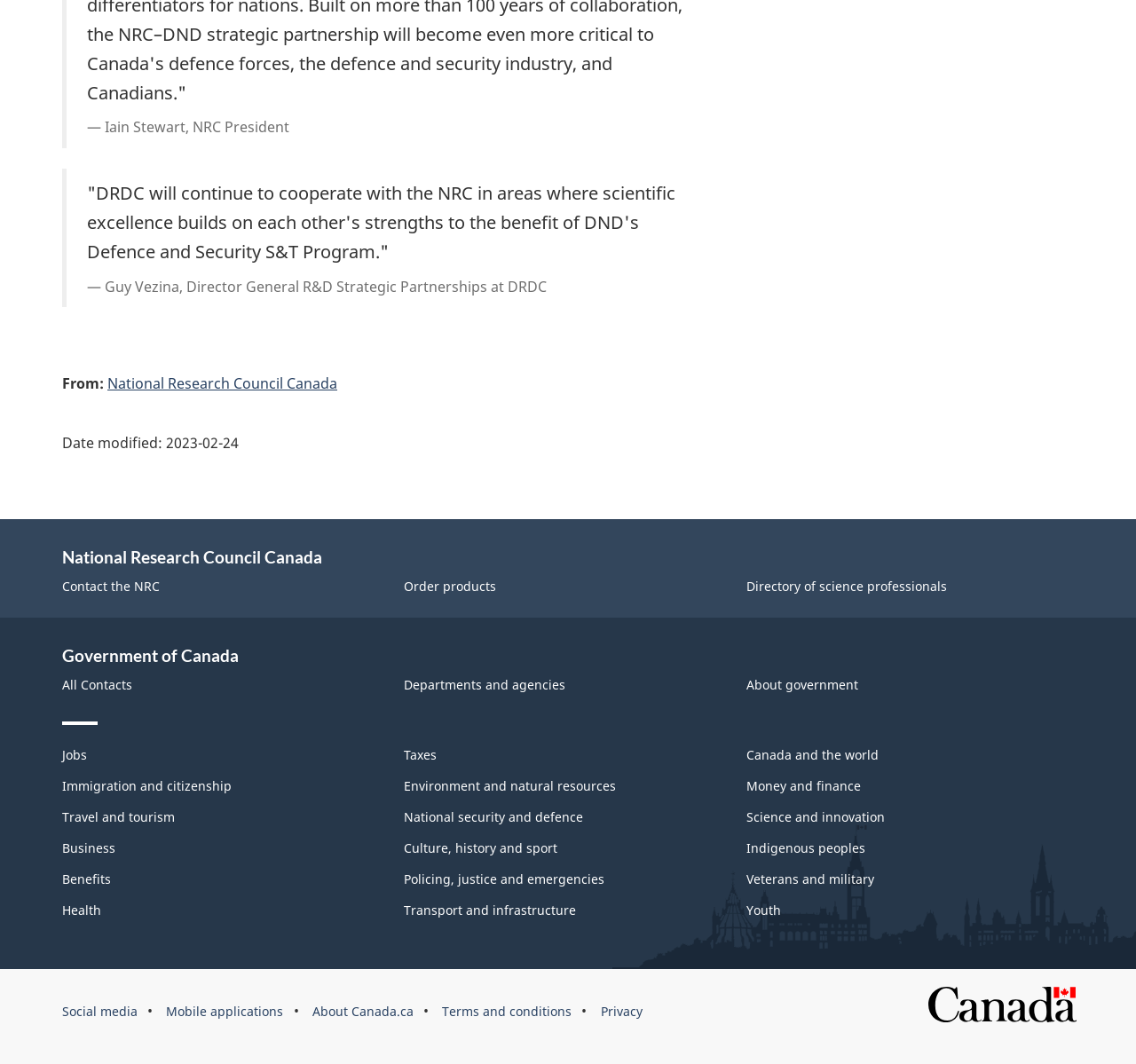Please provide a brief answer to the following inquiry using a single word or phrase:
How many links are there in the 'Government of Canada' navigation section?

3